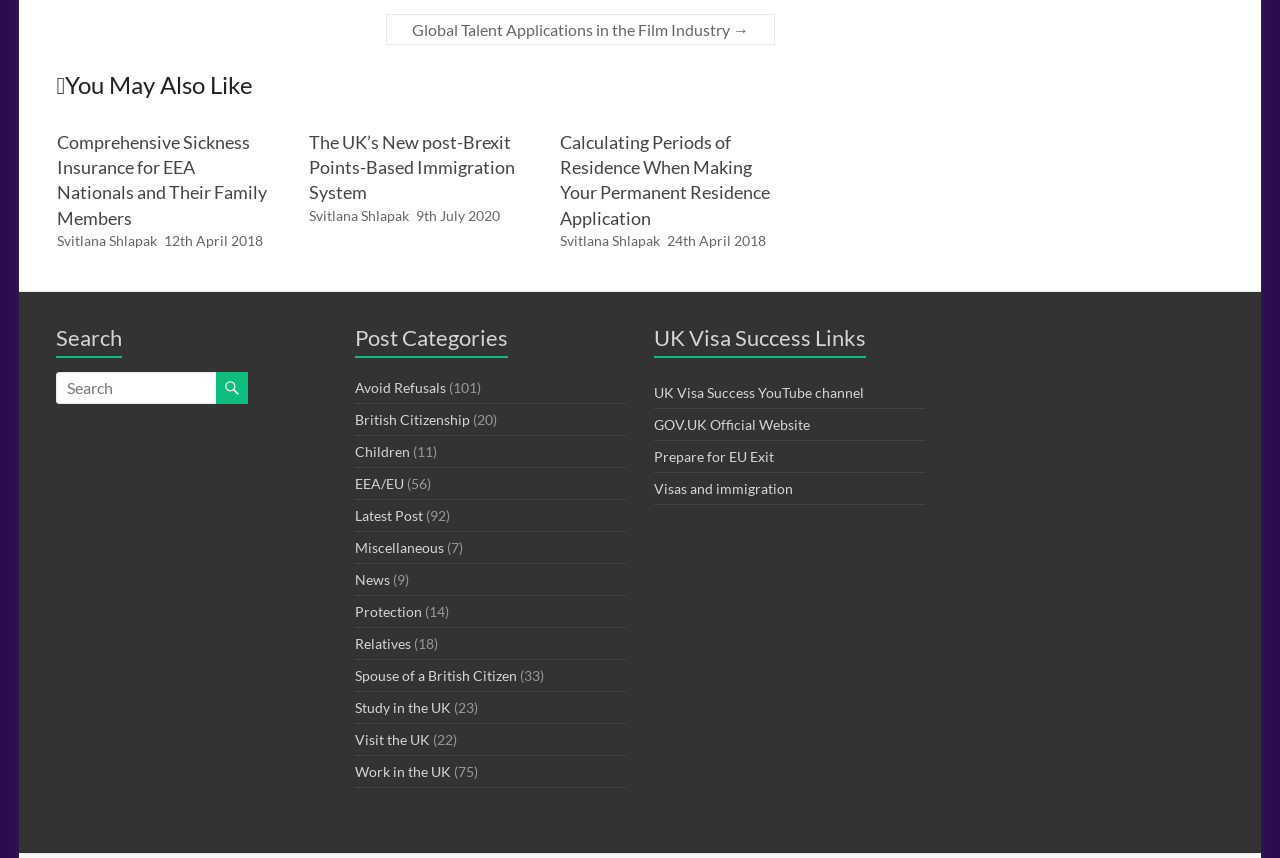What is the category of the article 'Avoid Refusals'?
Use the information from the screenshot to give a comprehensive response to the question.

I determined the category of the article 'Avoid Refusals' by looking at the complementary element that contains the link element with the text 'Avoid Refusals' and finding the heading element with the text 'Post Categories', which indicates the category of the article.